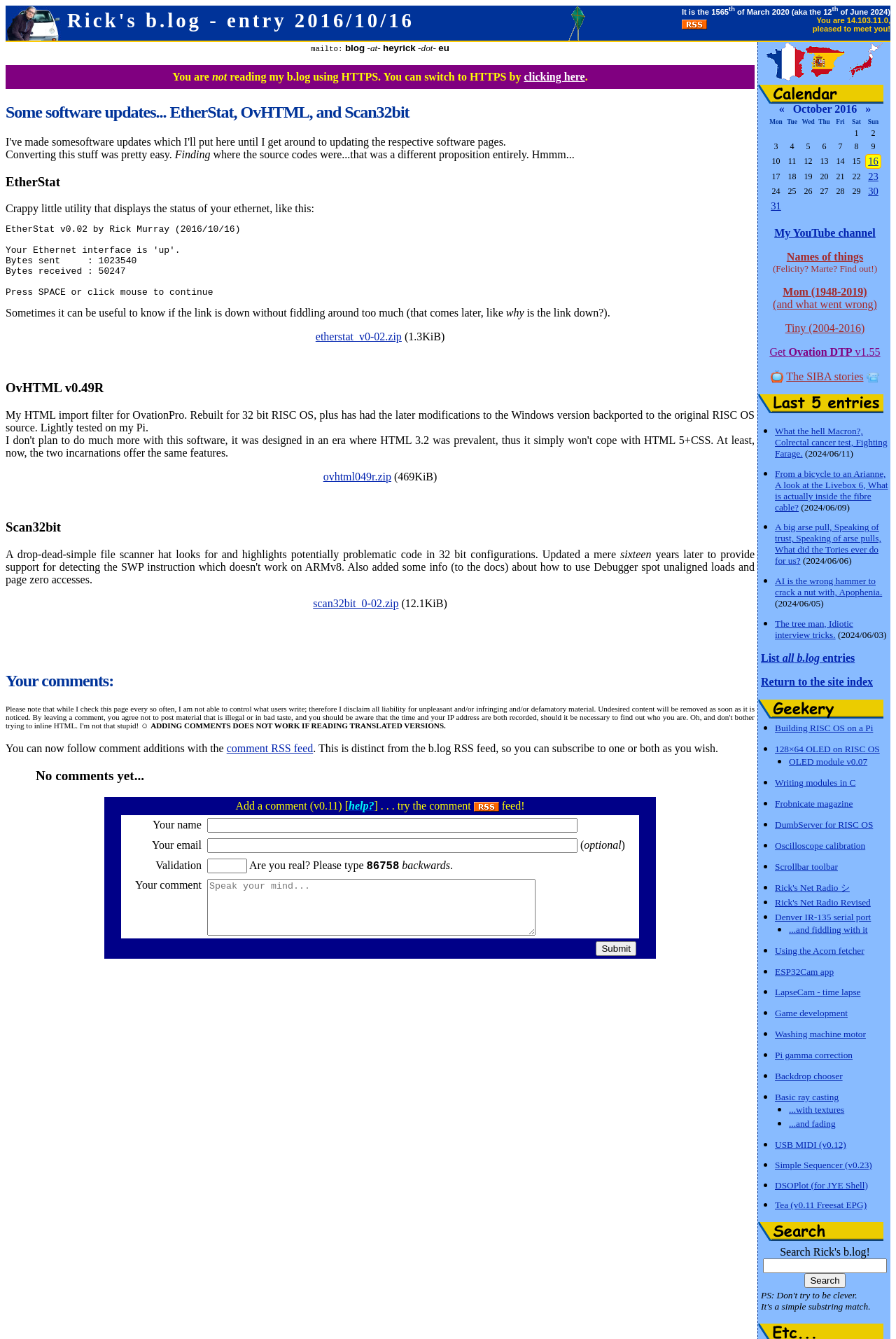How can you follow comment additions on the webpage?
Please use the image to provide an in-depth answer to the question.

The webpage mentions that you can follow comment additions with the 'comment RSS feed', which is distinct from the b.log RSS feed.